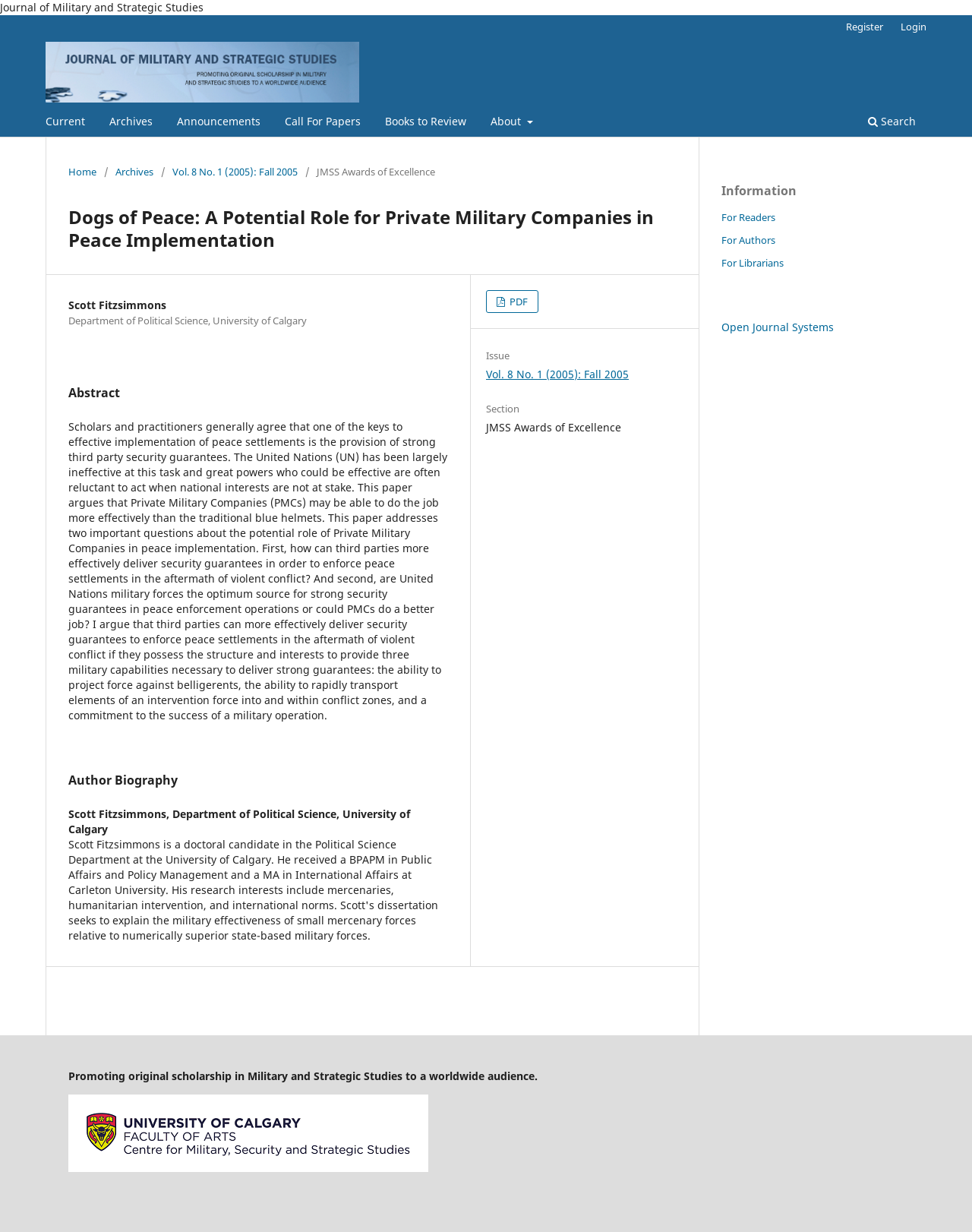Can you find the bounding box coordinates for the element that needs to be clicked to execute this instruction: "Click on the 'Current' link in the site navigation"? The coordinates should be given as four float numbers between 0 and 1, i.e., [left, top, right, bottom].

[0.041, 0.089, 0.093, 0.111]